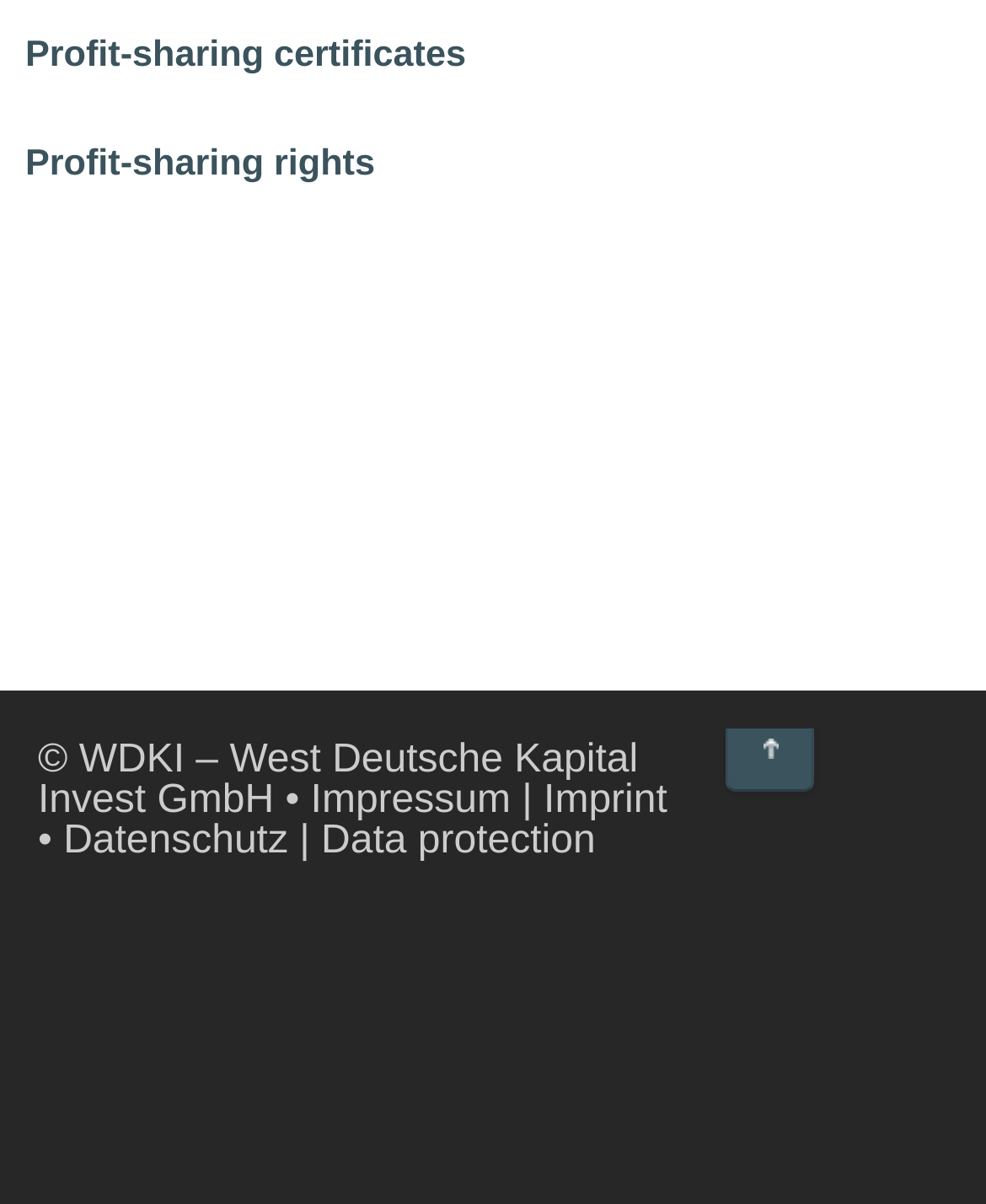Answer the following in one word or a short phrase: 
What are the two types of certificates mentioned?

Profit-sharing certificates and rights